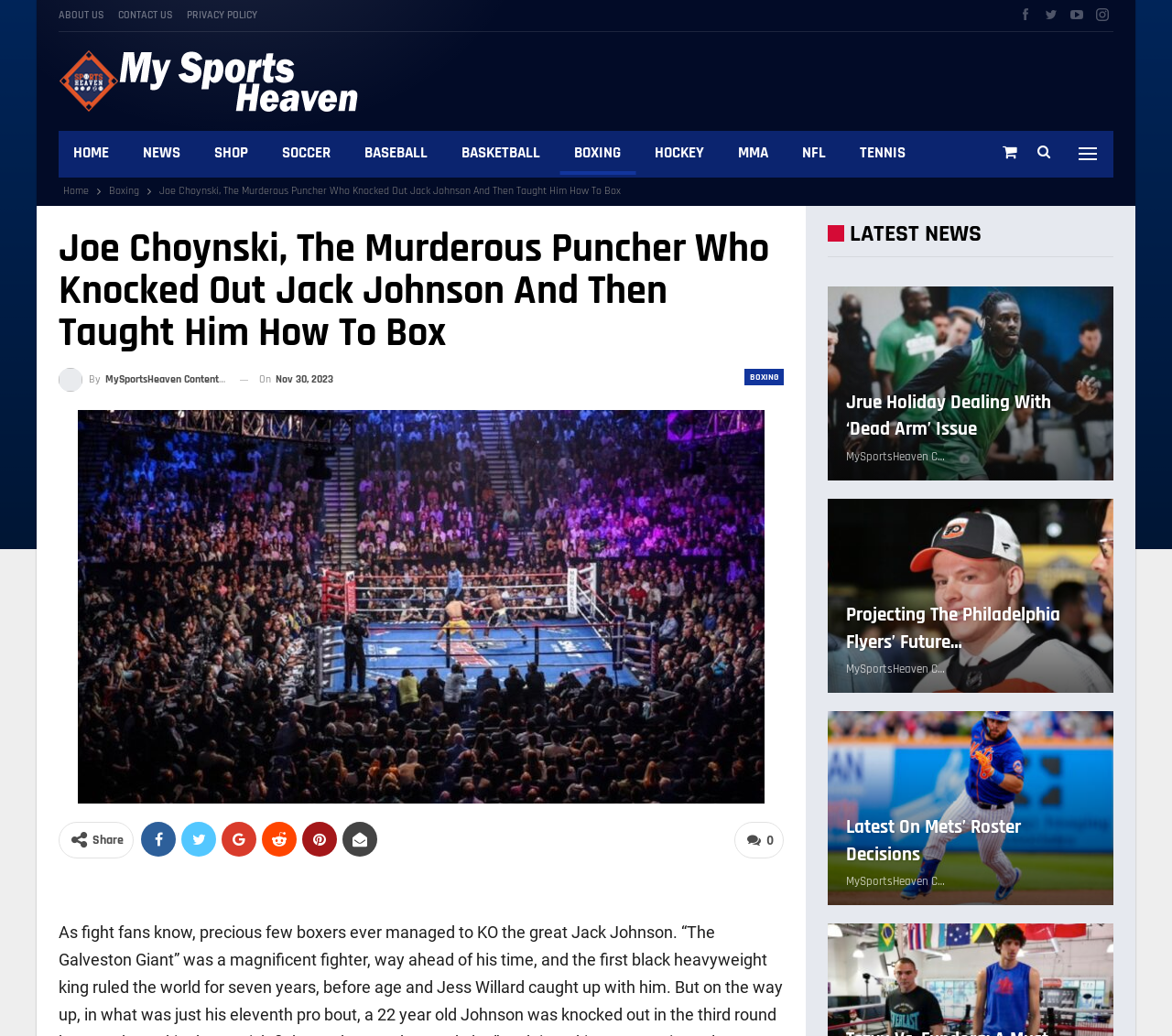Determine the bounding box for the UI element as described: "By MySportsHeaven Content Team". The coordinates should be represented as four float numbers between 0 and 1, formatted as [left, top, right, bottom].

[0.05, 0.355, 0.193, 0.378]